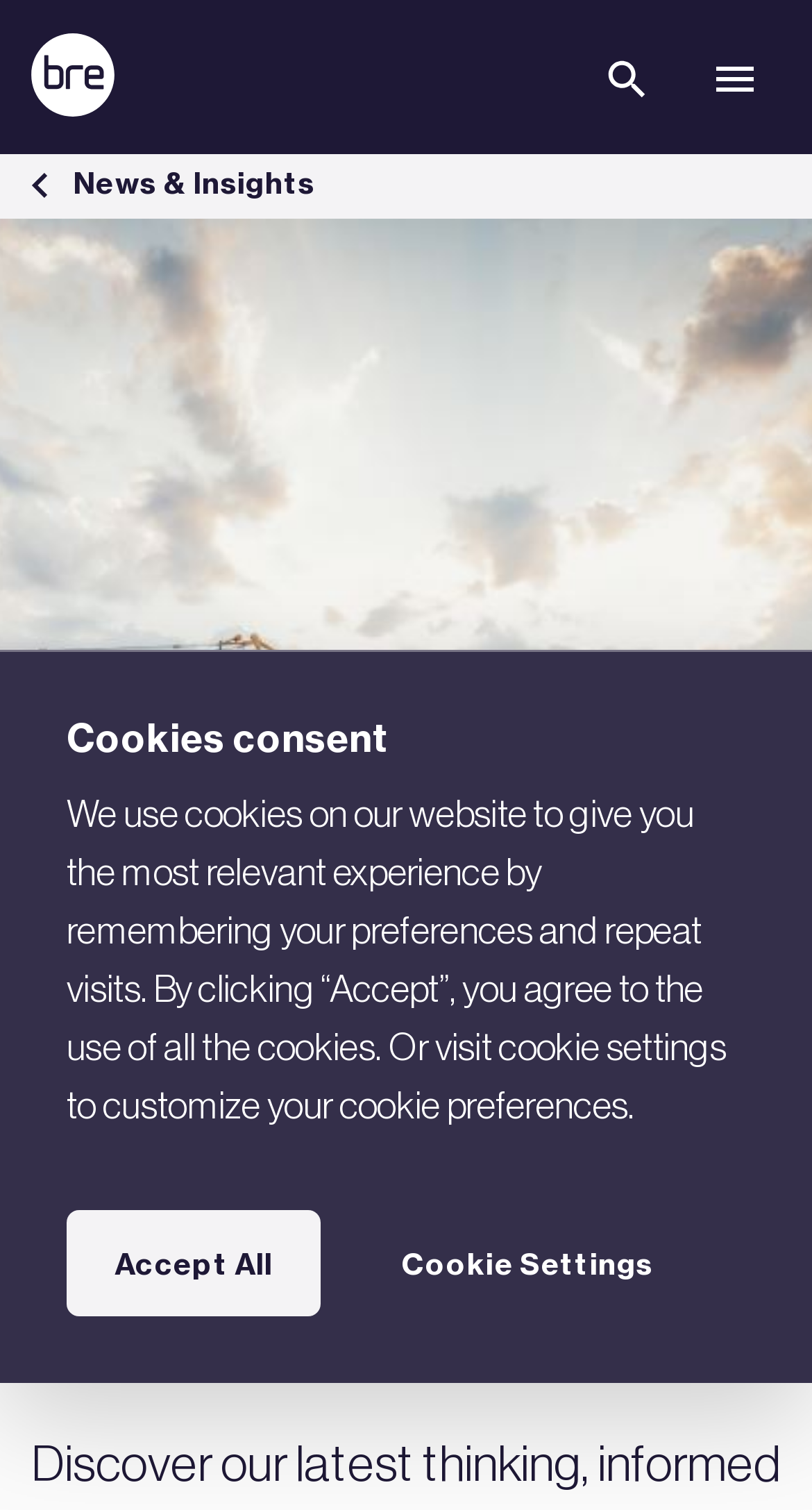Bounding box coordinates are specified in the format (top-left x, top-left y, bottom-right x, bottom-right y). All values are floating point numbers bounded between 0 and 1. Please provide the bounding box coordinate of the region this sentence describes: aria-label="Search"

[0.715, 0.062, 0.828, 0.087]